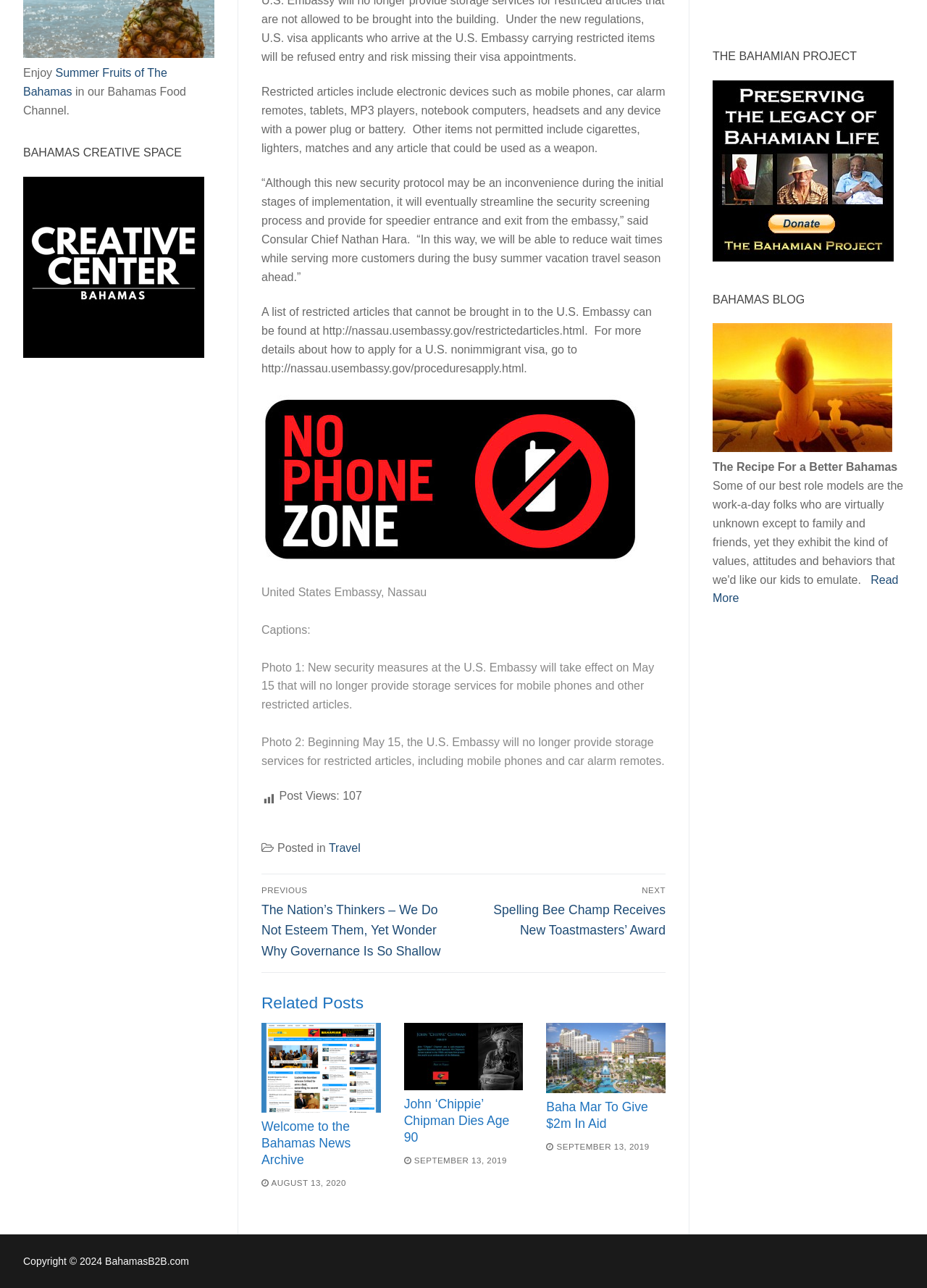What is the copyright year of the website?
Your answer should be a single word or phrase derived from the screenshot.

2024